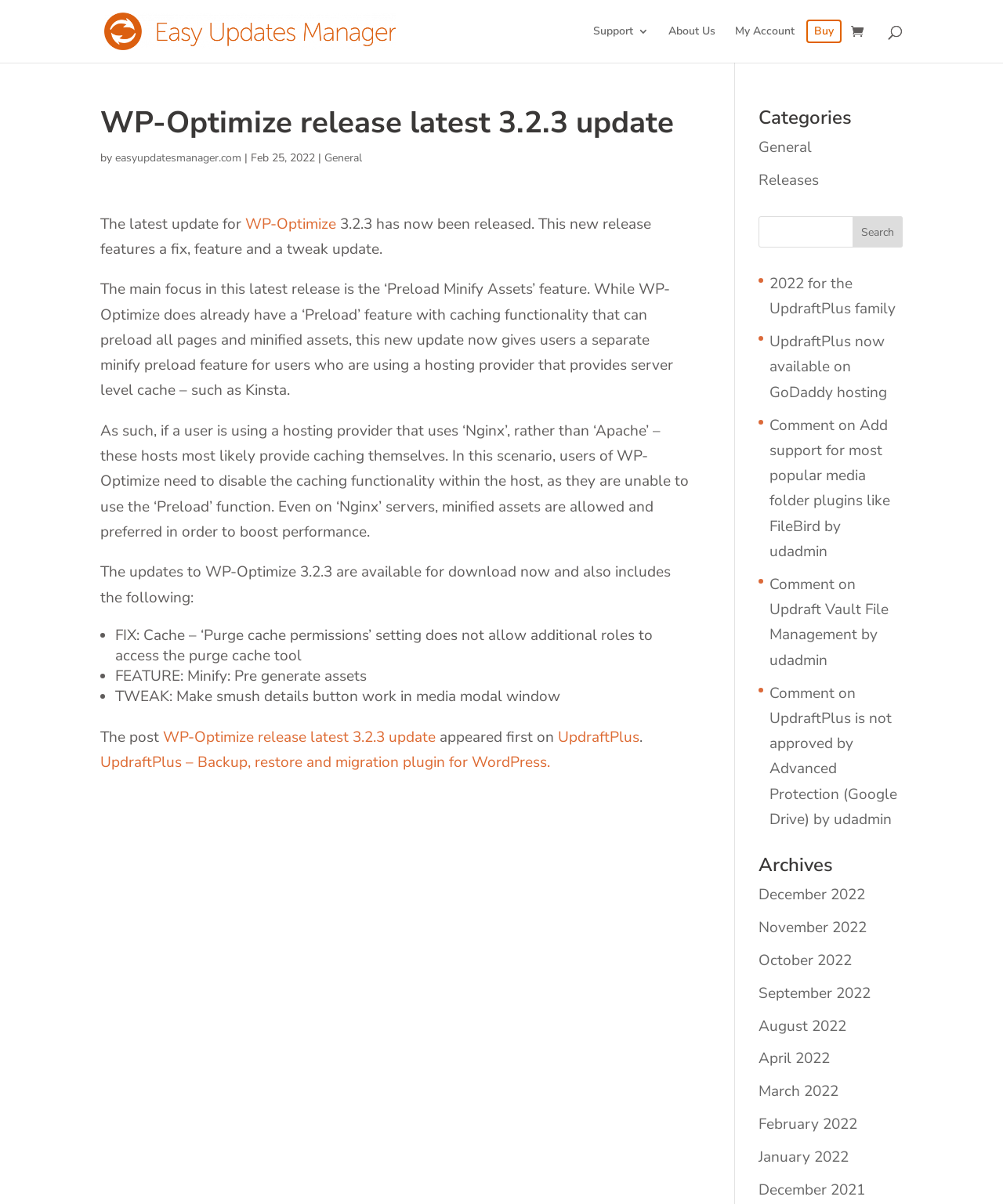Detail the various sections and features of the webpage.

This webpage is about the latest update of WP-Optimize, version 3.2.3. At the top, there is a header section with a logo and a navigation menu consisting of five links: "Support 3", "About Us", "My Account", "Buy", and a search icon. Below the header, there is a large article section that takes up most of the page. The article has a heading "WP-Optimize release latest 3.2.3 update" and is divided into several paragraphs. The first paragraph mentions the release of the new update and its features. The subsequent paragraphs provide more details about the update, including the introduction of a new "Preload Minify Assets" feature and its benefits.

To the right of the article section, there is a sidebar with several links and a search bar. The links are categorized into "Categories", "Archives", and a list of recent posts. The "Categories" section has two links: "General" and "Releases". The "Archives" section has a list of monthly links from December 2021 to February 2022. The recent posts section has four links to articles, including one about UpdraftPlus being available on GoDaddy hosting.

At the bottom of the page, there is a footer section with a copyright notice and a link to "UpdraftPlus – Backup, restore and migration plugin for WordPress."